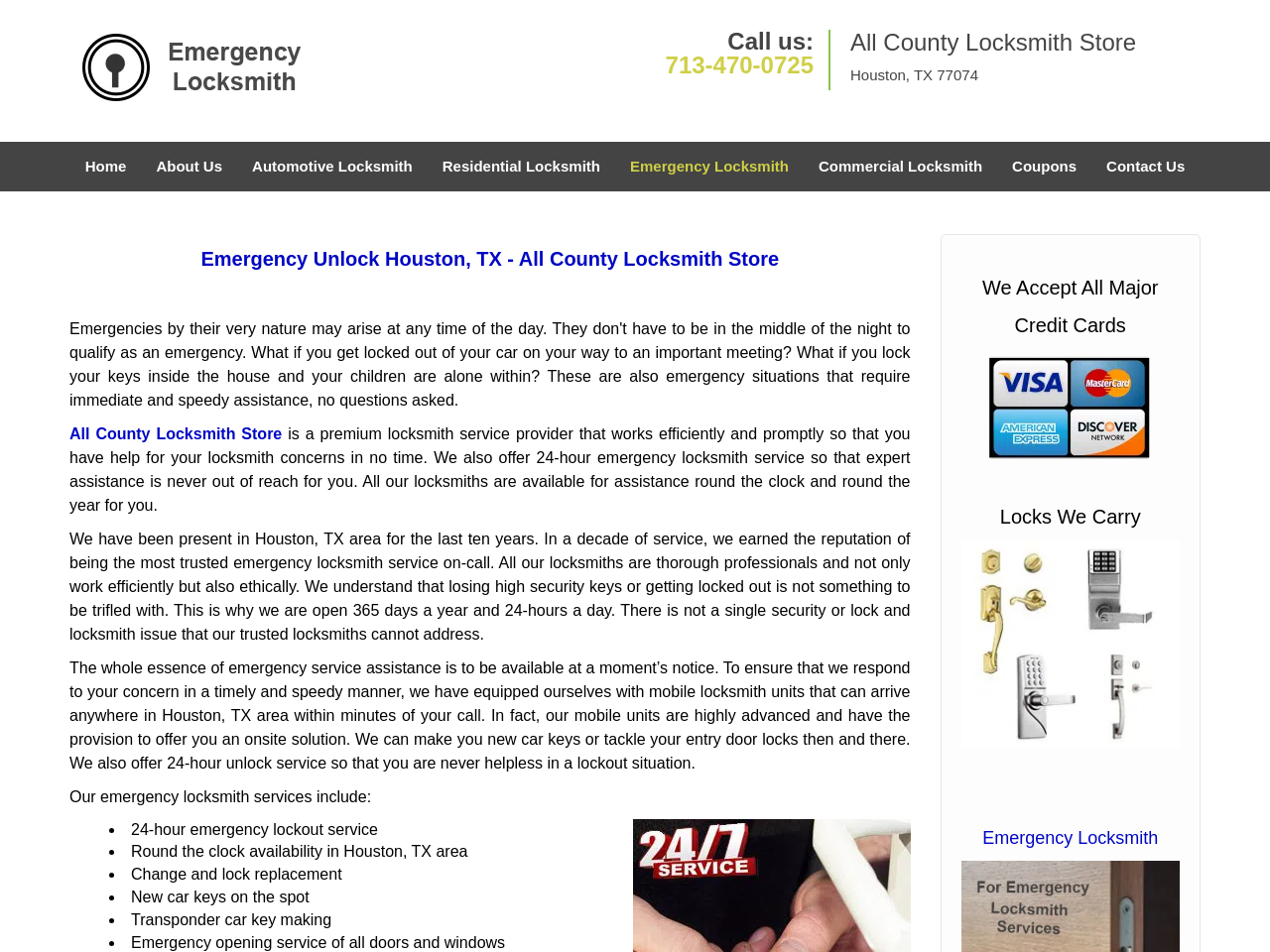Select the bounding box coordinates of the element I need to click to carry out the following instruction: "View emergency locksmith services".

[0.774, 0.868, 0.912, 0.893]